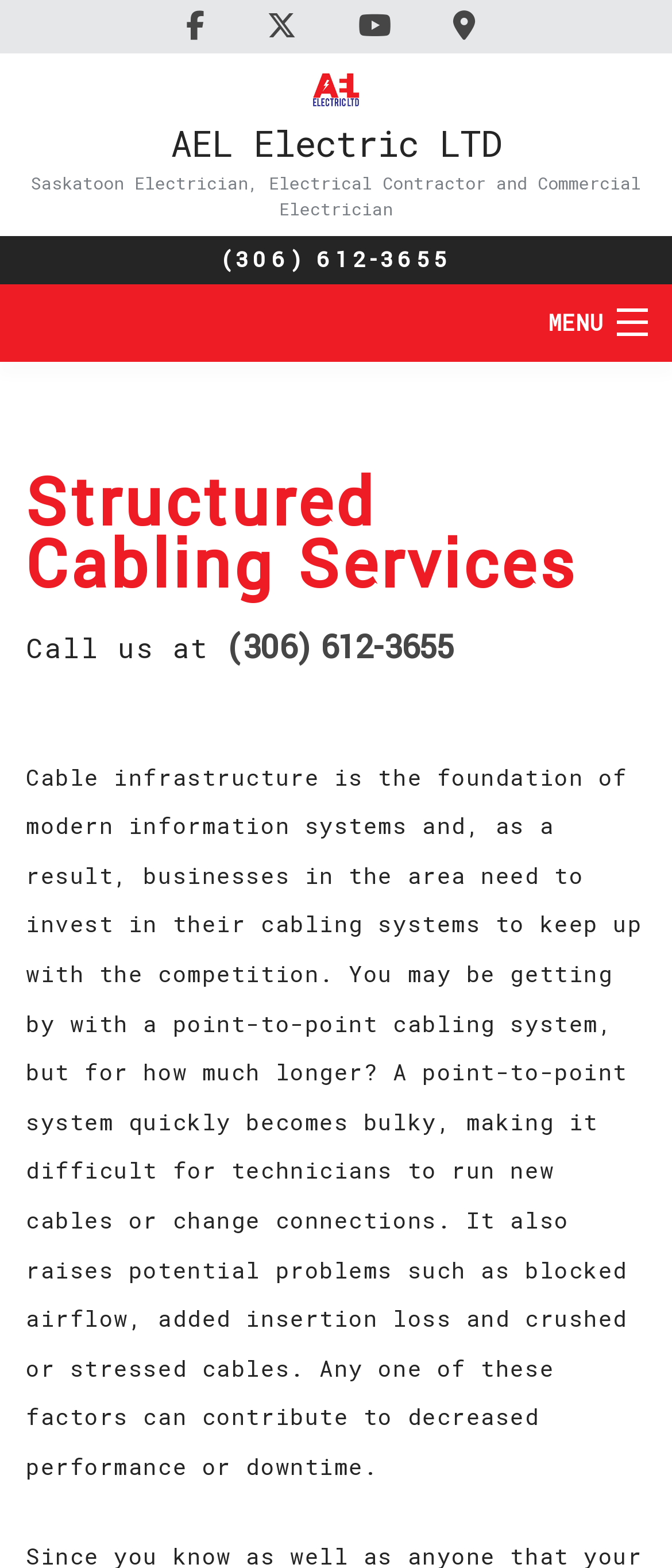Write an exhaustive caption that covers the webpage's main aspects.

The webpage is about AEL Electric LTD, a Saskatoon-based electrician and electrical contractor. At the top, there are four social media links to connect with Facebook, Twitter, Youtube, and Google Maps, aligned horizontally. Next to these links, there is an image of the AEL Electric LTD logo. Below the logo, there is a heading with the company name, followed by a brief description of the company as a Saskatoon electrician, electrical contractor, and commercial electrician.

On the left side, there is a vertical menu with links to different sections of the website, including HOME, ABOUT, SERVICES, FAQ, GALLERY, and CONTACT. The CONTACT section is currently focused, and it has a heading "Structured Cabling Services" followed by a call-to-action to call (306) 612-3655. Below this, there is a paragraph of text explaining the importance of investing in structured cabling systems for businesses, highlighting the limitations of point-to-point cabling systems and the potential problems they can cause.

There is also a prominent display of the company's phone number (306) 612-3655 at the top and bottom of the page, encouraging visitors to call for expert structured cabling services.